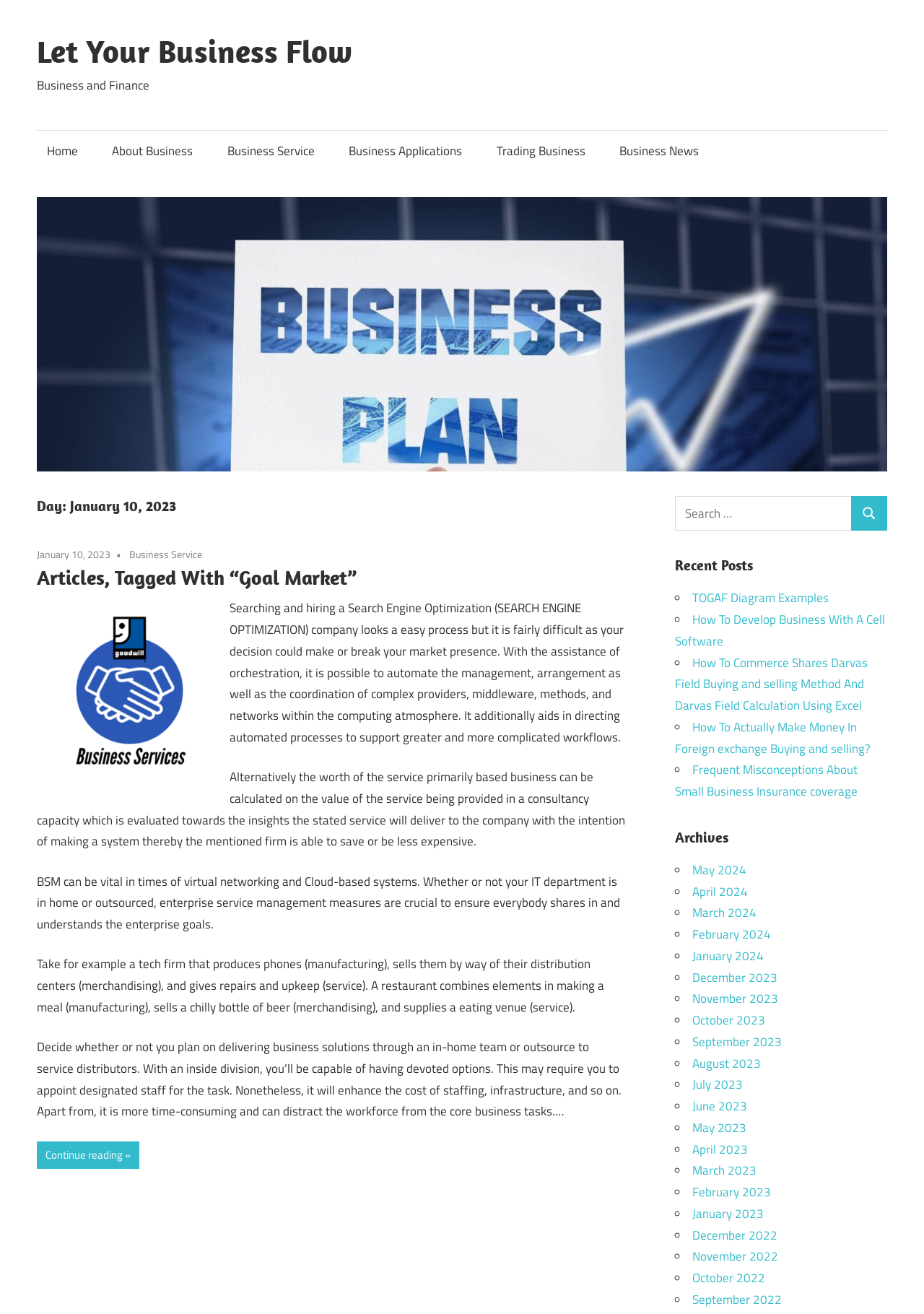Determine the bounding box coordinates of the region to click in order to accomplish the following instruction: "Click on the 'Home' link". Provide the coordinates as four float numbers between 0 and 1, specifically [left, top, right, bottom].

[0.04, 0.099, 0.095, 0.131]